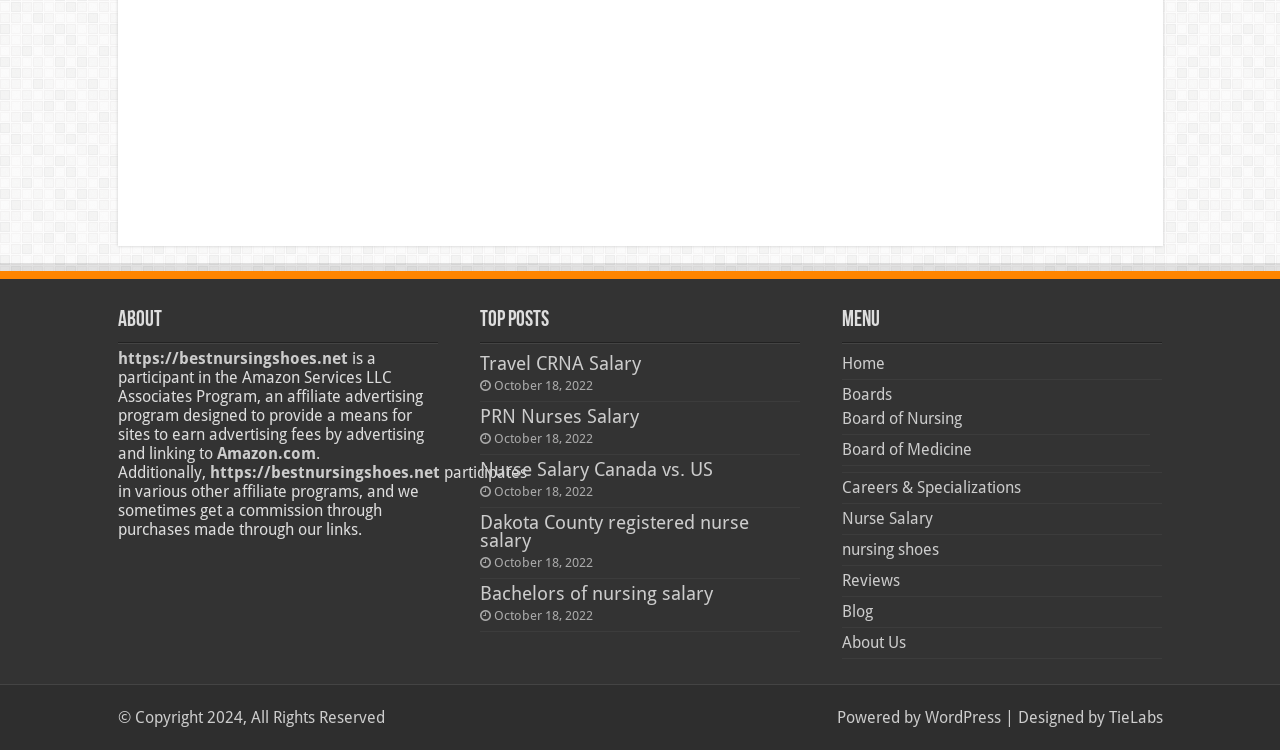What is the name of the affiliate program?
Using the details shown in the screenshot, provide a comprehensive answer to the question.

I found the answer by looking at the text that mentions 'is a participant in the Amazon Services LLC Associates Program, an affiliate advertising program designed to provide a means for sites to earn advertising fees by advertising and linking to'.